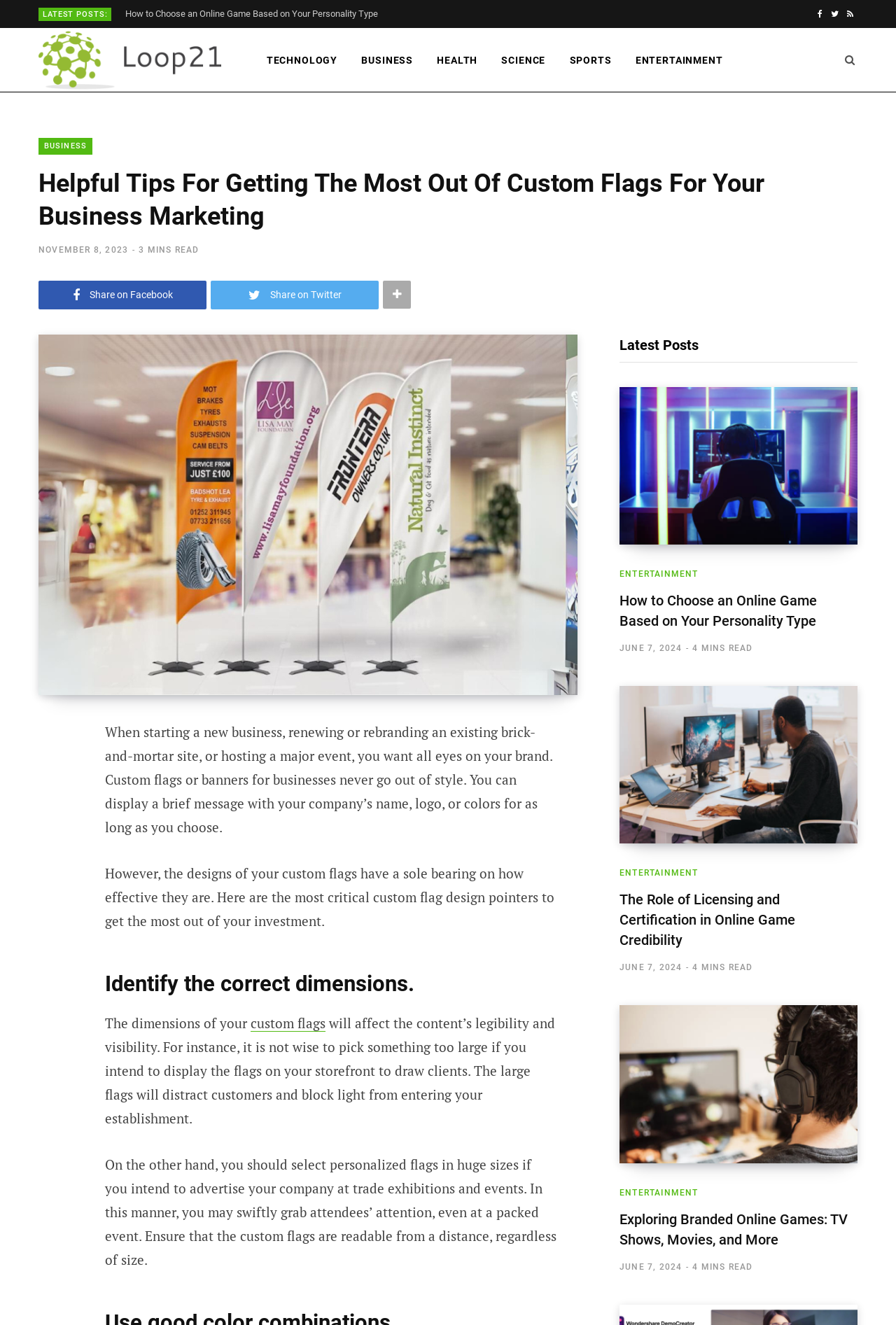Detail the various sections and features present on the webpage.

This webpage is about a blog post titled "Helpful Tips For Getting The Most Out Of Custom Flags For Your Business Marketing" on a website called Loop21. At the top of the page, there is a header section with a logo of Loop21, followed by a navigation menu with links to different categories such as Technology, Business, Health, Science, Sports, and Entertainment.

Below the header section, there is a section with a title "LATEST POSTS" and a list of three article previews. Each preview includes a thumbnail image, a title, a category label, a publication date, and a read time. The articles are about online games and are categorized under Entertainment.

To the left of the article previews, there is a sidebar with links to social media platforms, including Facebook, Twitter, and RSS. There is also a link to the website's logo, which is an image of Loop21.

The main content of the page is the blog post, which discusses the importance of custom flags for business marketing. The post is divided into sections, each with a heading and a brief paragraph of text. The sections cover topics such as identifying the correct dimensions for custom flags, the importance of readability, and how to effectively use custom flags for advertising.

Throughout the page, there are several calls-to-action, including links to share the post on social media and a button to read more. The page also includes a section with a brief summary of the post and a link to read the full article.